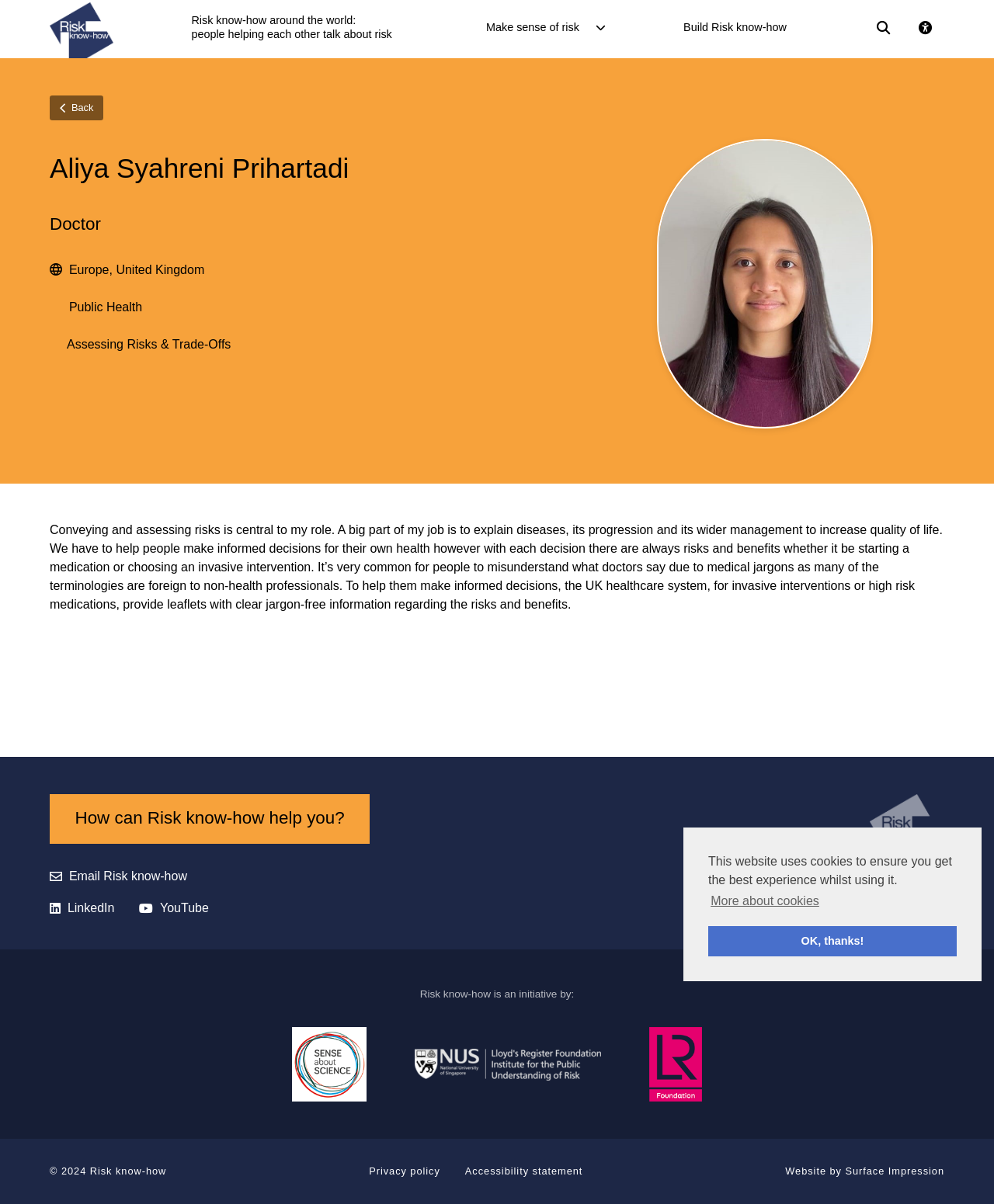Indicate the bounding box coordinates of the element that needs to be clicked to satisfy the following instruction: "View Aliya Syahreni Prihartadi's profile". The coordinates should be four float numbers between 0 and 1, i.e., [left, top, right, bottom].

[0.05, 0.126, 0.565, 0.154]